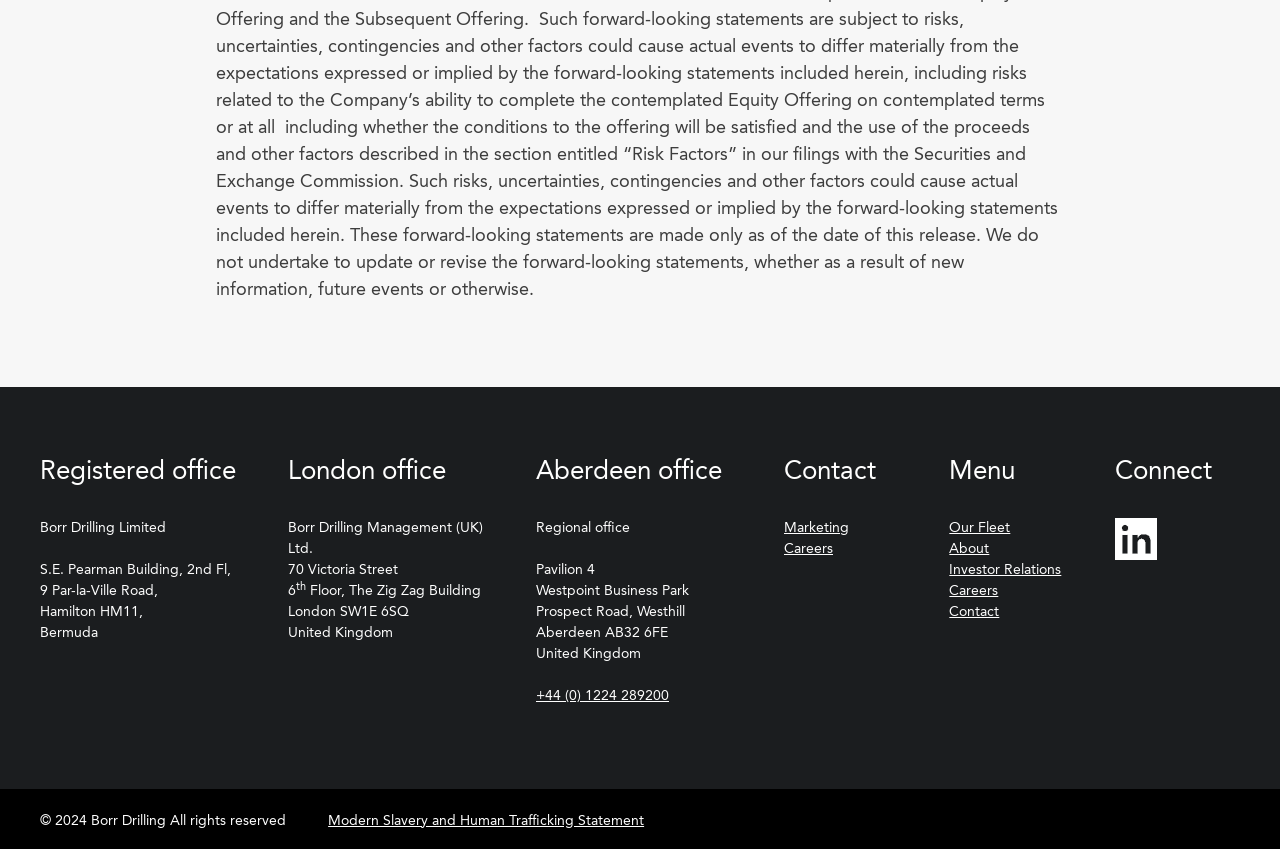Highlight the bounding box coordinates of the element you need to click to perform the following instruction: "Explore our fleet."

[0.742, 0.613, 0.789, 0.63]